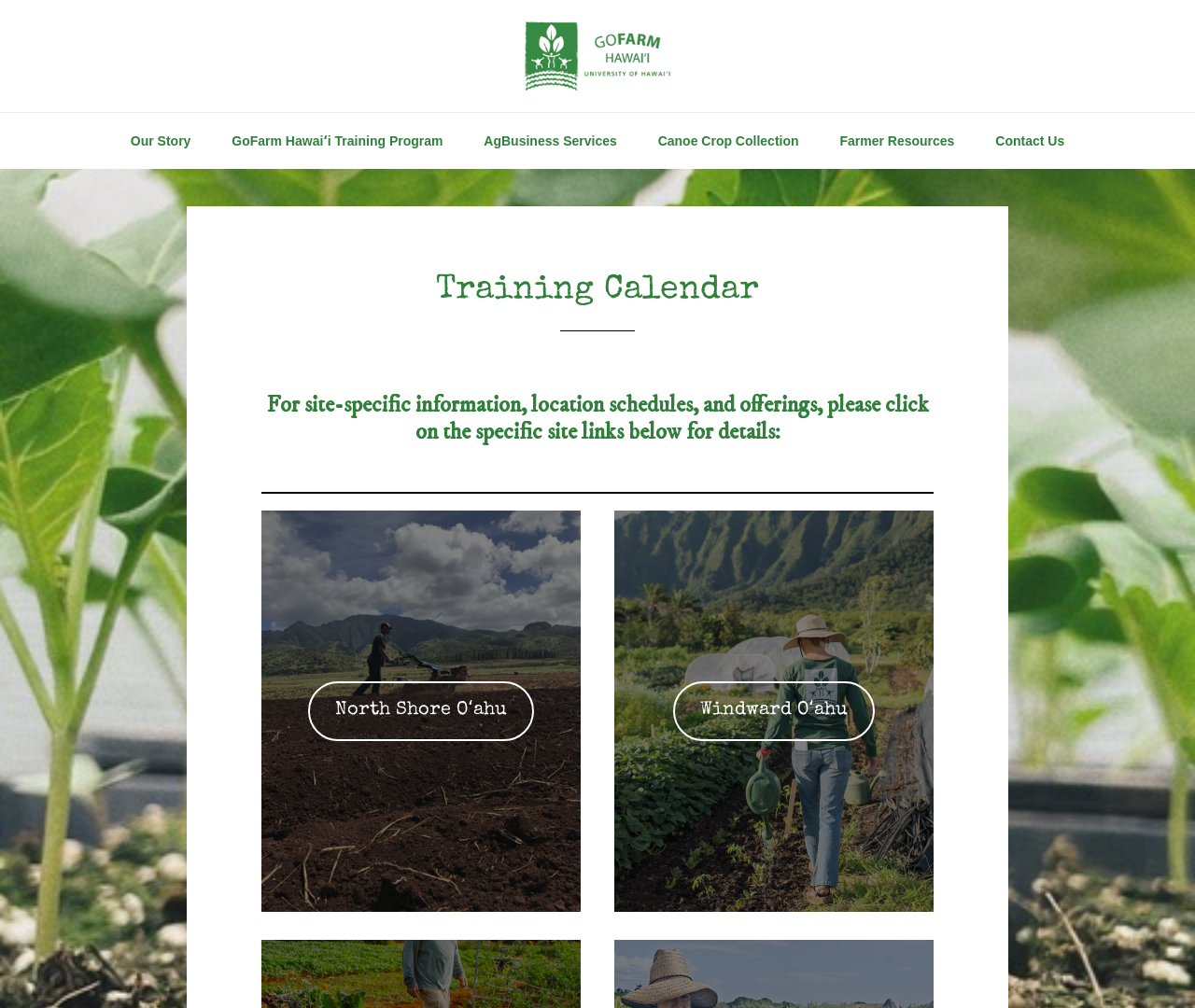What is the topmost link on the webpage?
Please provide a detailed and comprehensive answer to the question.

By analyzing the bounding box coordinates, I found that the link 'Skip to primary navigation' has the smallest y1 value, which means it is located at the top of the webpage.